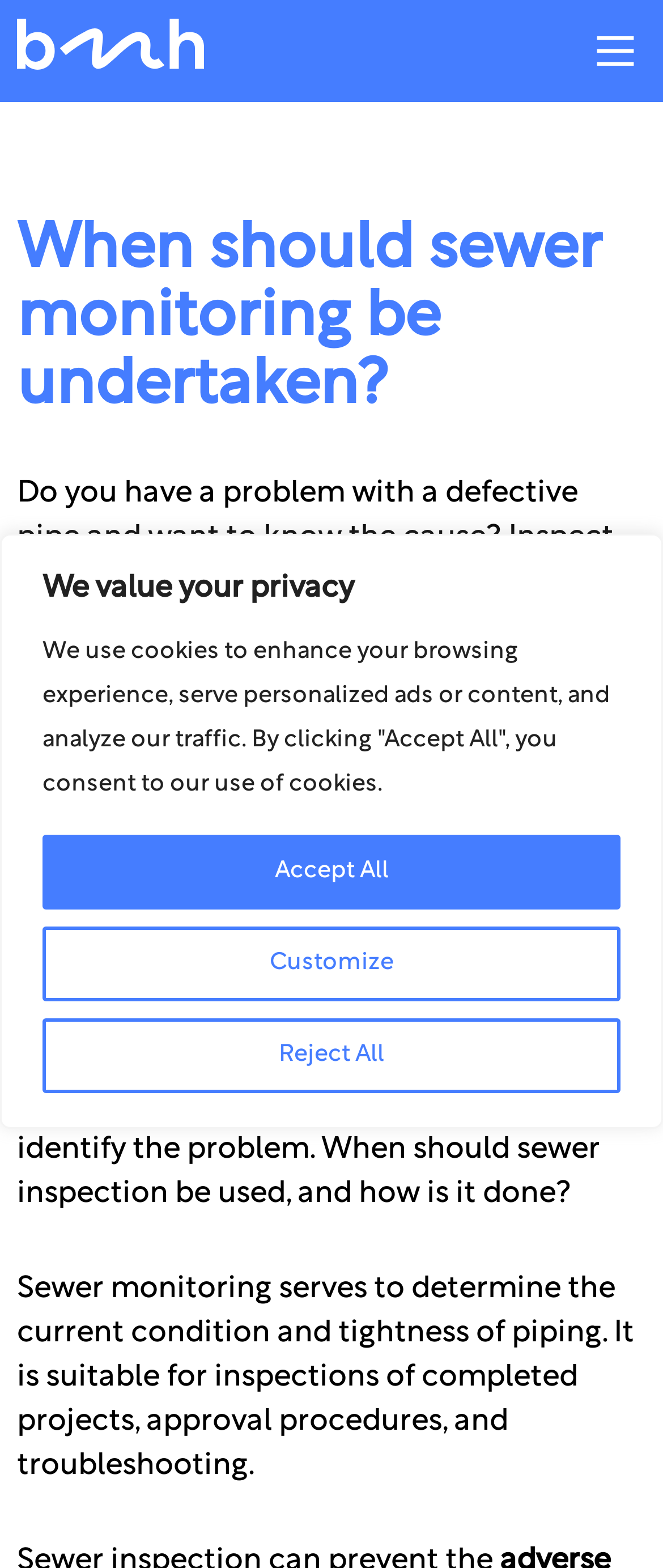Given the description of a UI element: "Reject All", identify the bounding box coordinates of the matching element in the webpage screenshot.

[0.064, 0.649, 0.936, 0.697]